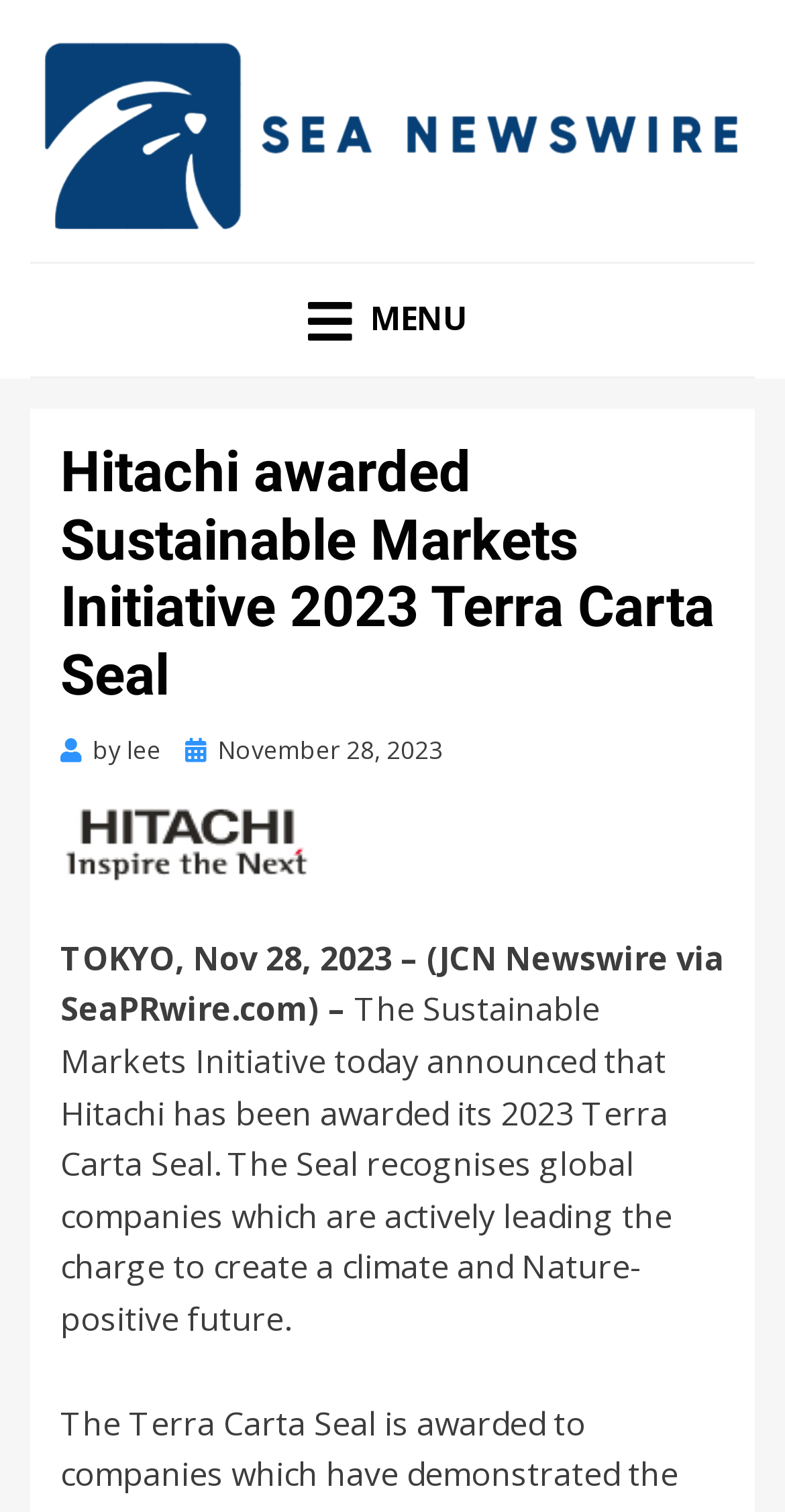What is the name of the initiative?
Use the image to give a comprehensive and detailed response to the question.

I found the answer by looking at the text content of the webpage, specifically the sentence 'The Sustainable Markets Initiative today announced that Hitachi has been awarded its 2023 Terra Carta Seal.'